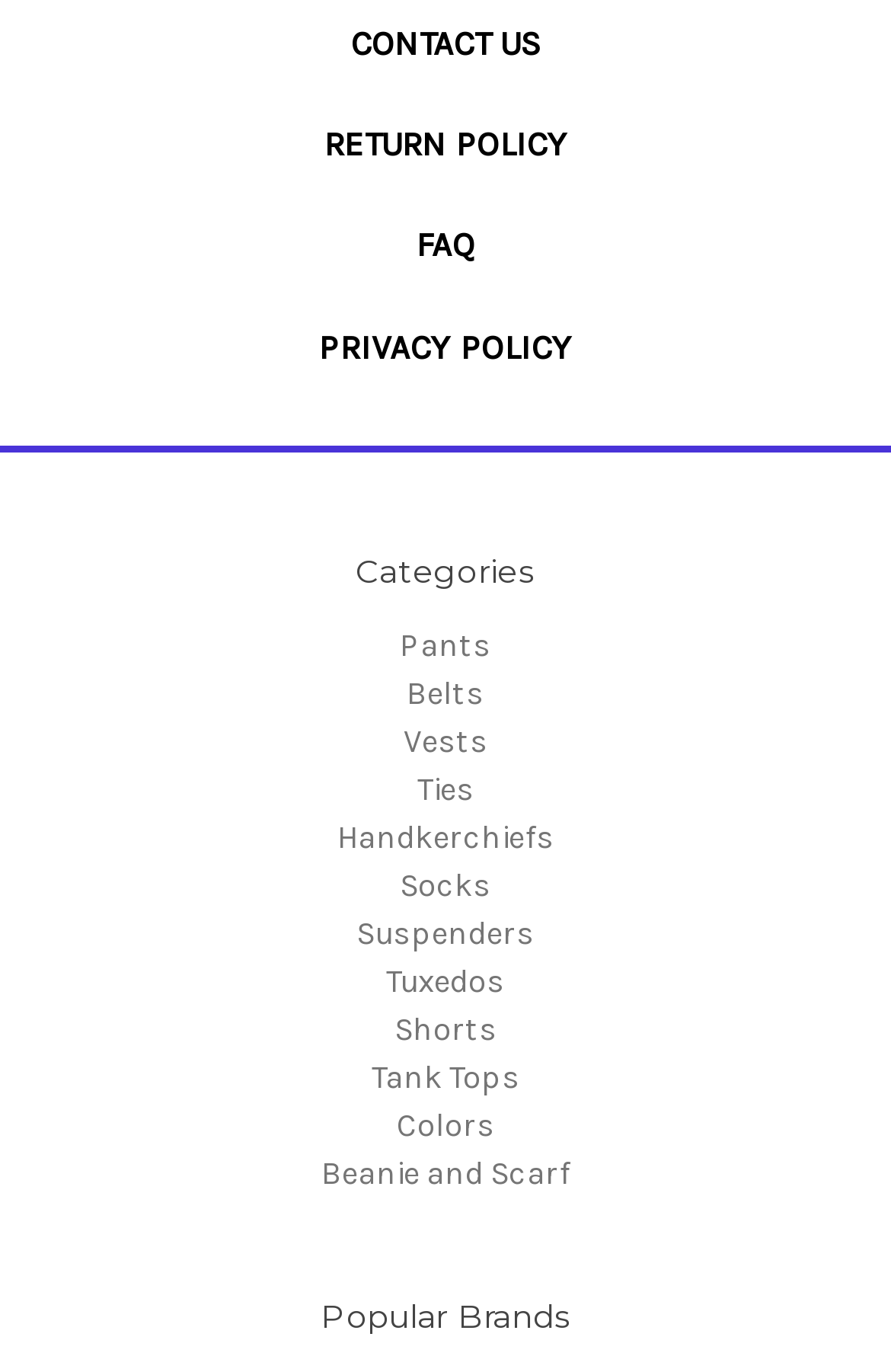Provide the bounding box for the UI element matching this description: "Beanie and Scarf".

[0.36, 0.842, 0.64, 0.87]